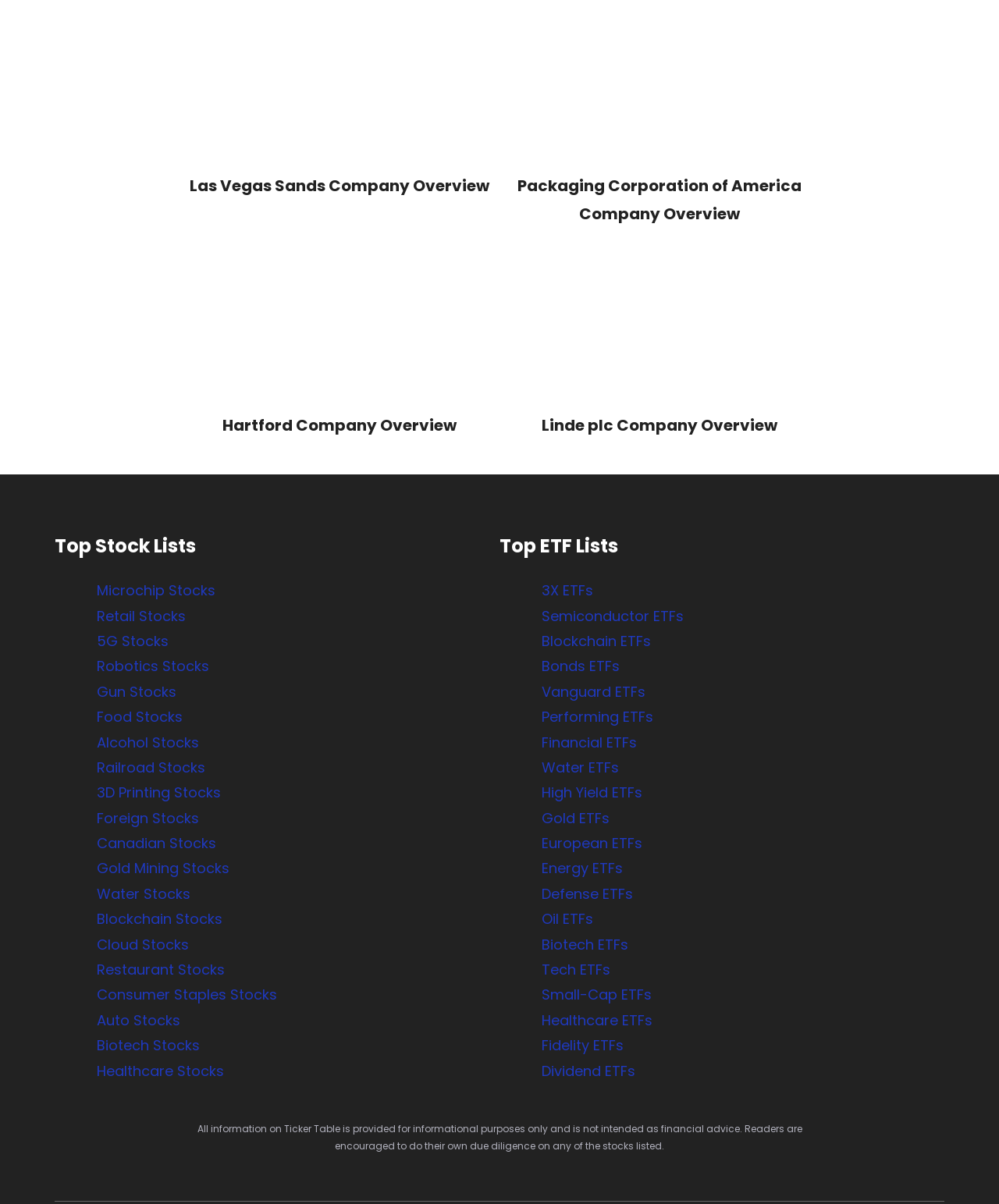Specify the bounding box coordinates for the region that must be clicked to perform the given instruction: "View Microchip Stocks".

[0.097, 0.482, 0.216, 0.499]